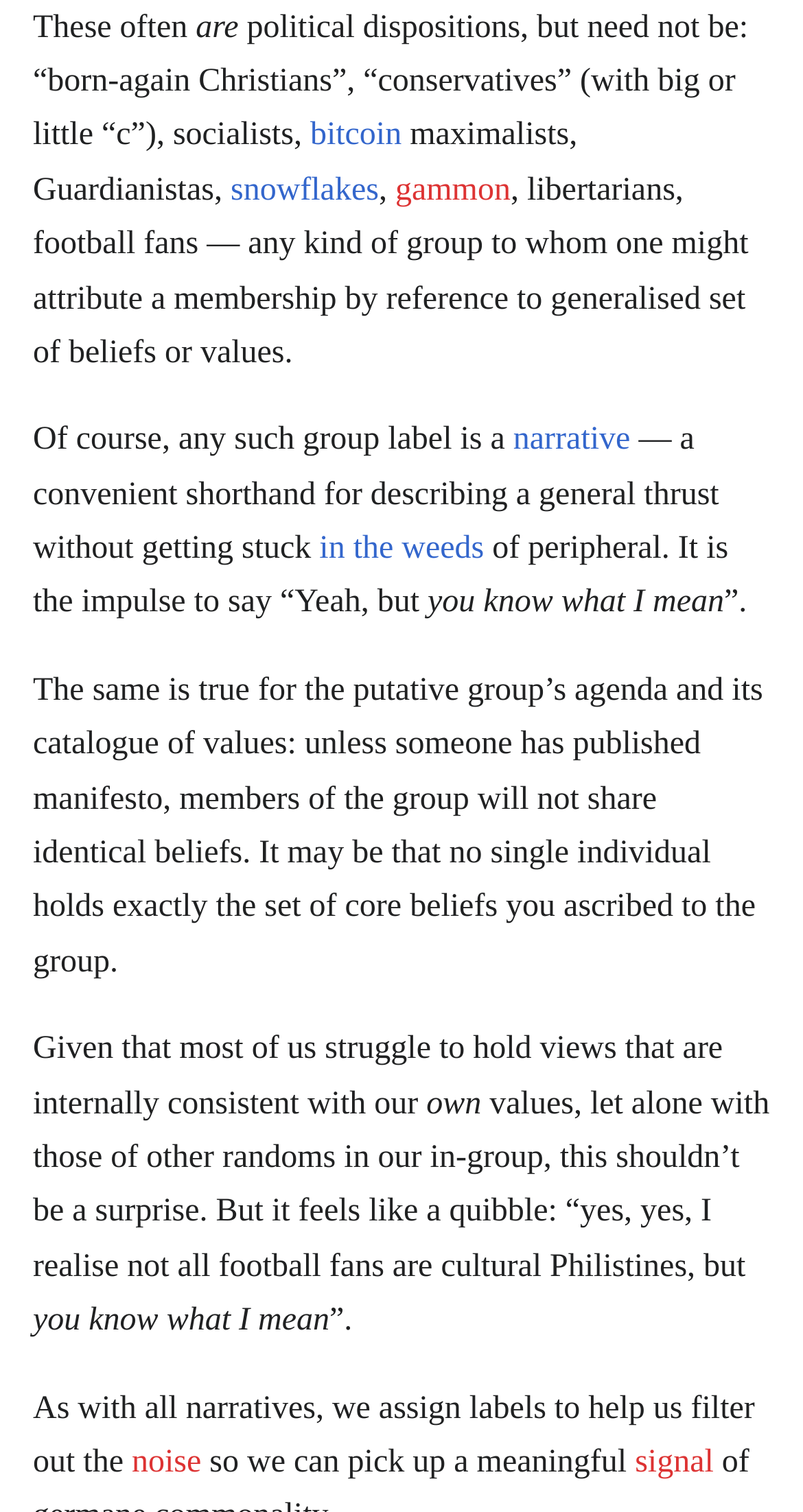Locate the bounding box coordinates of the UI element described by: "gammon". Provide the coordinates as four float numbers between 0 and 1, formatted as [left, top, right, bottom].

[0.492, 0.114, 0.636, 0.137]